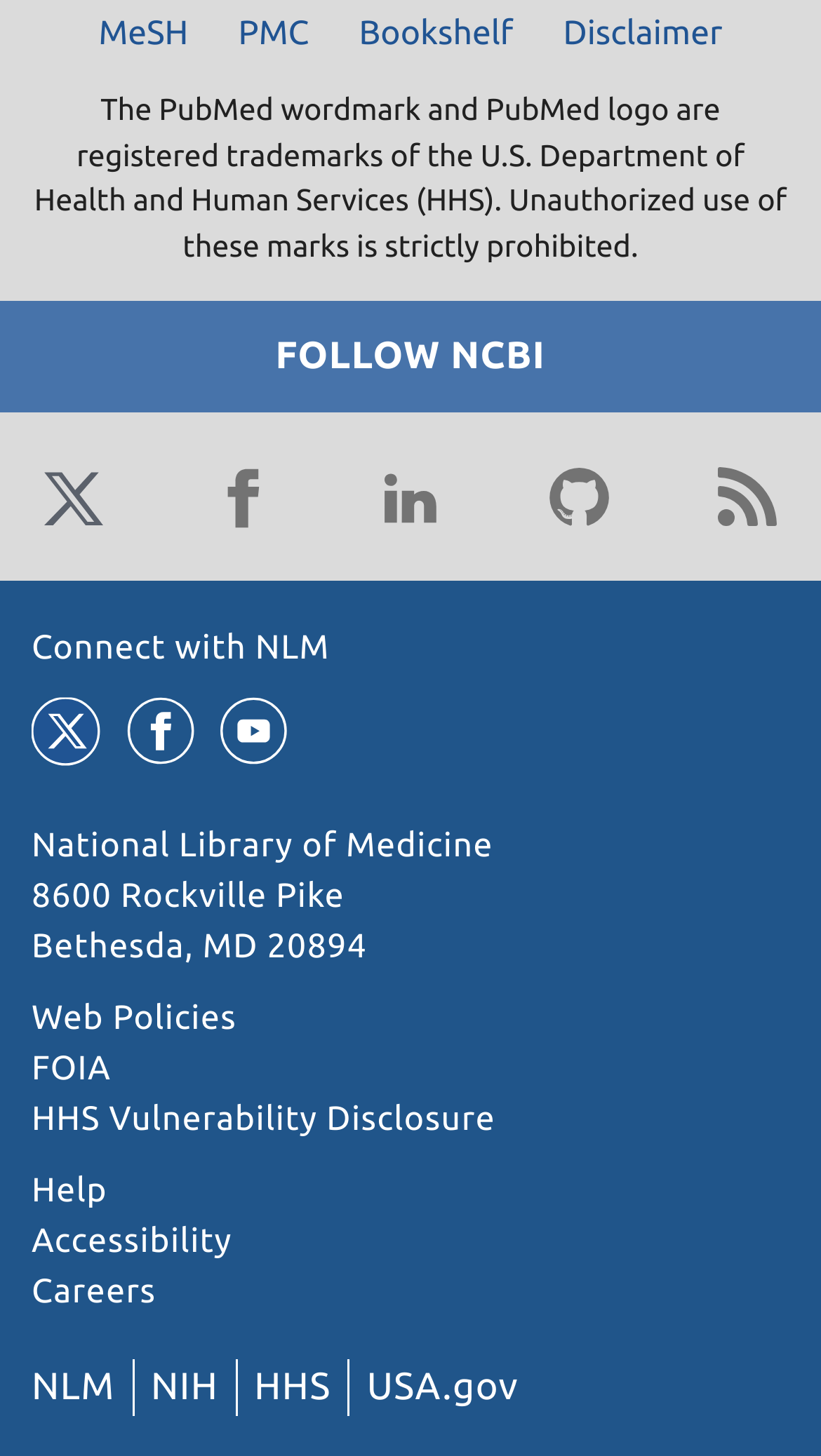With reference to the screenshot, provide a detailed response to the question below:
How many logos are available at the top of the webpage?

I counted the number of logos available at the top of the webpage, which are MeSH, PMC, and Bookshelf. Therefore, there are 3 logos available at the top of the webpage.